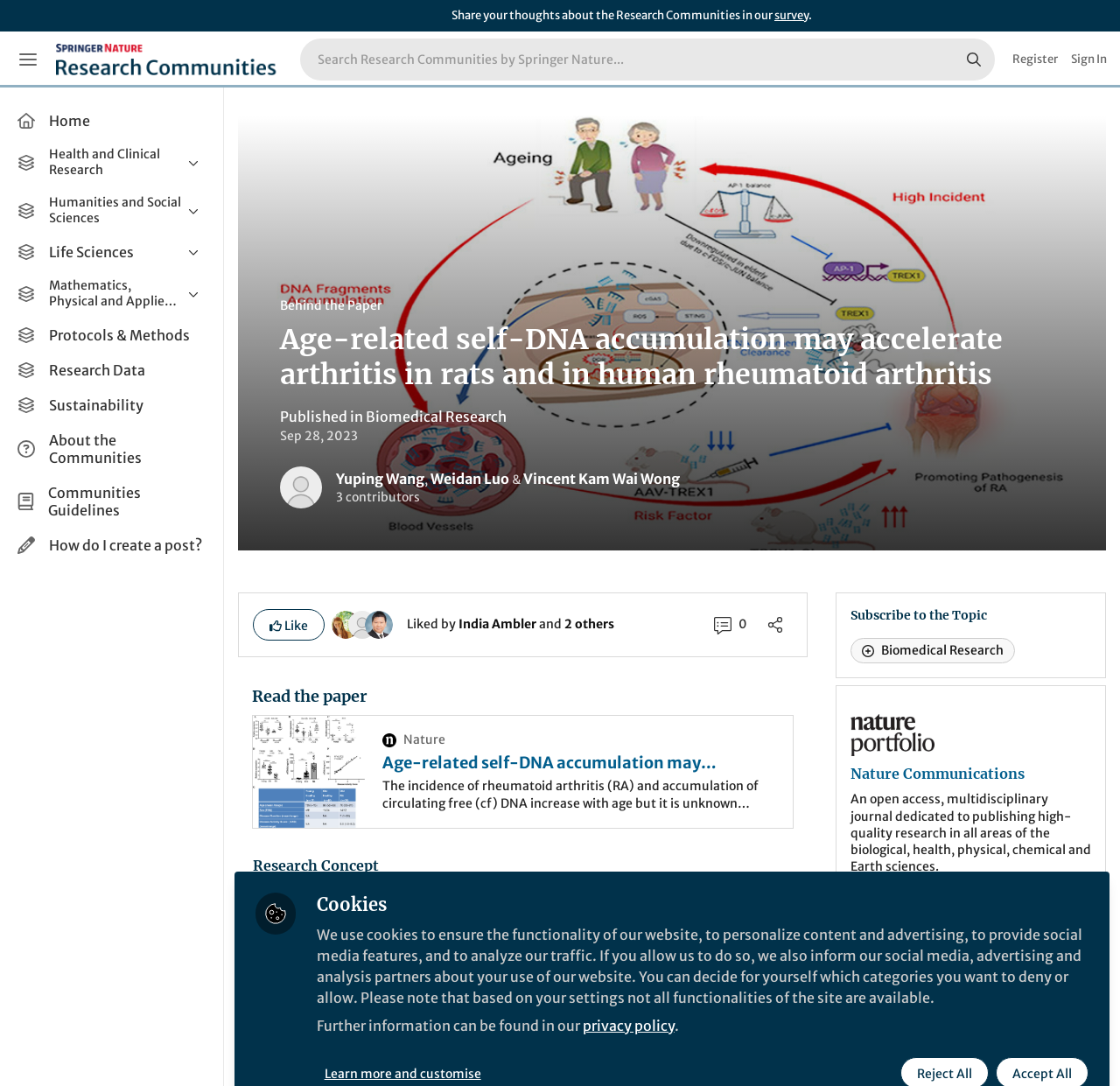Locate the bounding box coordinates of the element I should click to achieve the following instruction: "Register for an account".

[0.904, 0.029, 0.945, 0.081]